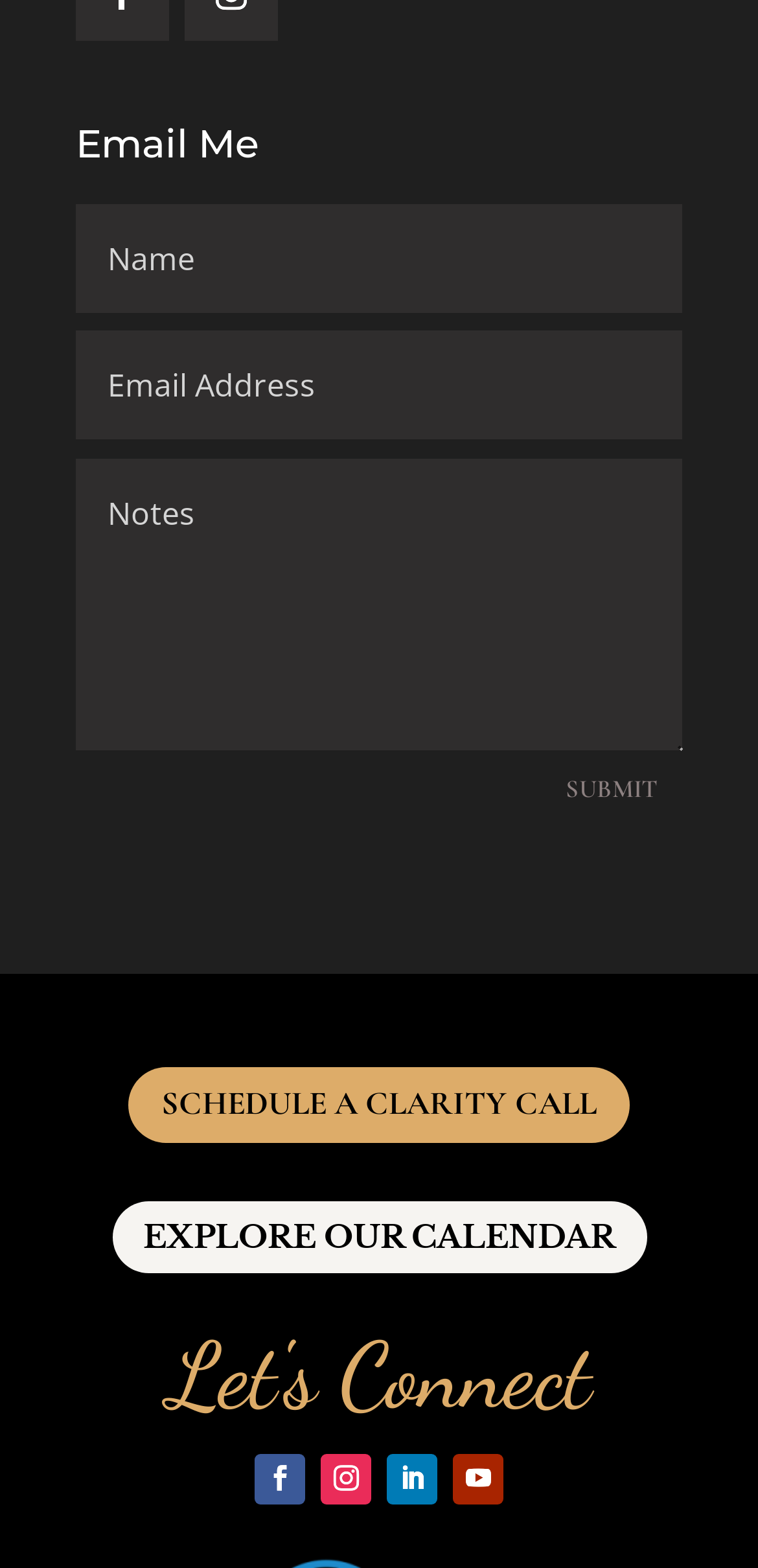Given the element description "Contactanos" in the screenshot, predict the bounding box coordinates of that UI element.

None